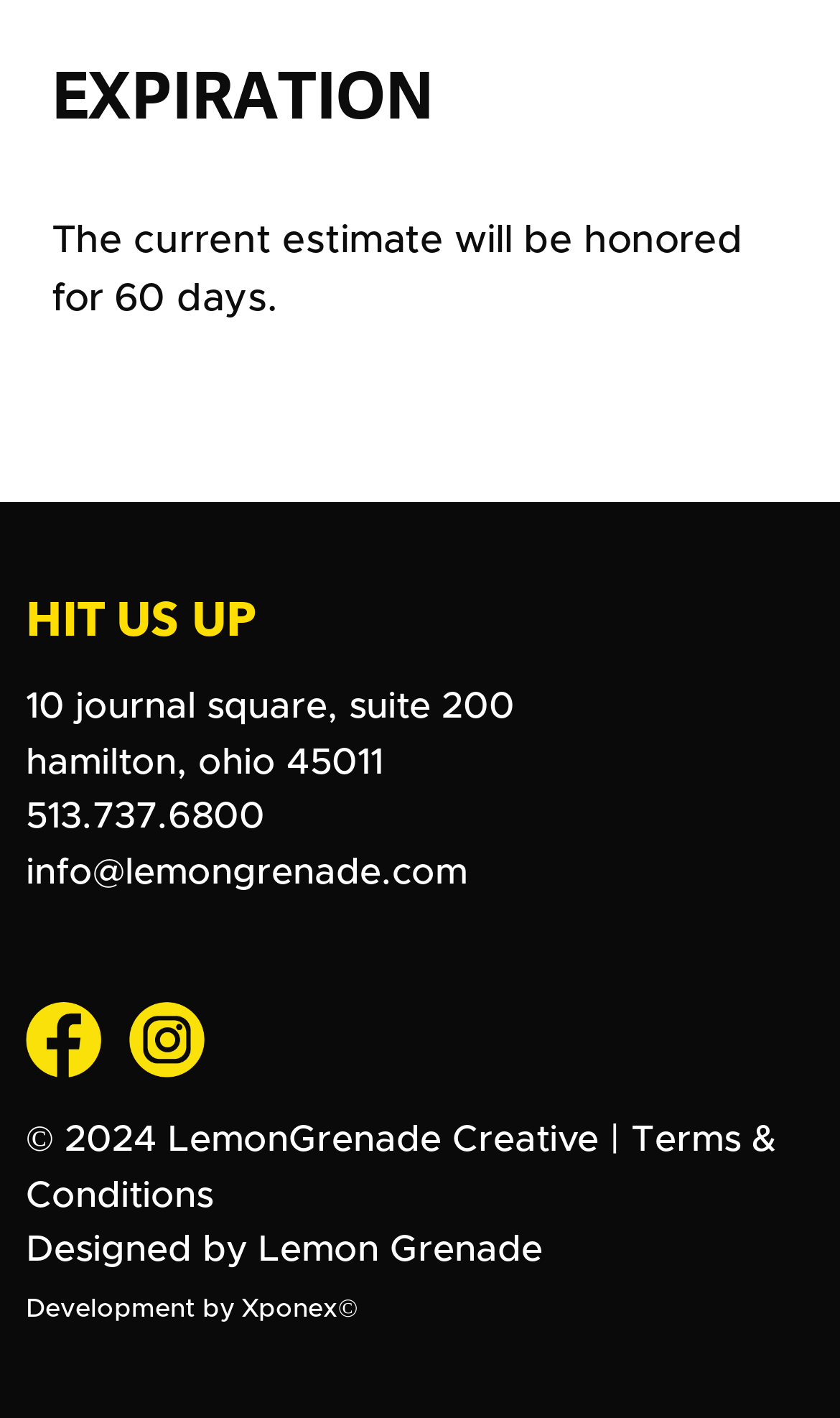Give the bounding box coordinates for the element described as: "alt="lemongrenade-facebook"".

[0.154, 0.719, 0.244, 0.745]